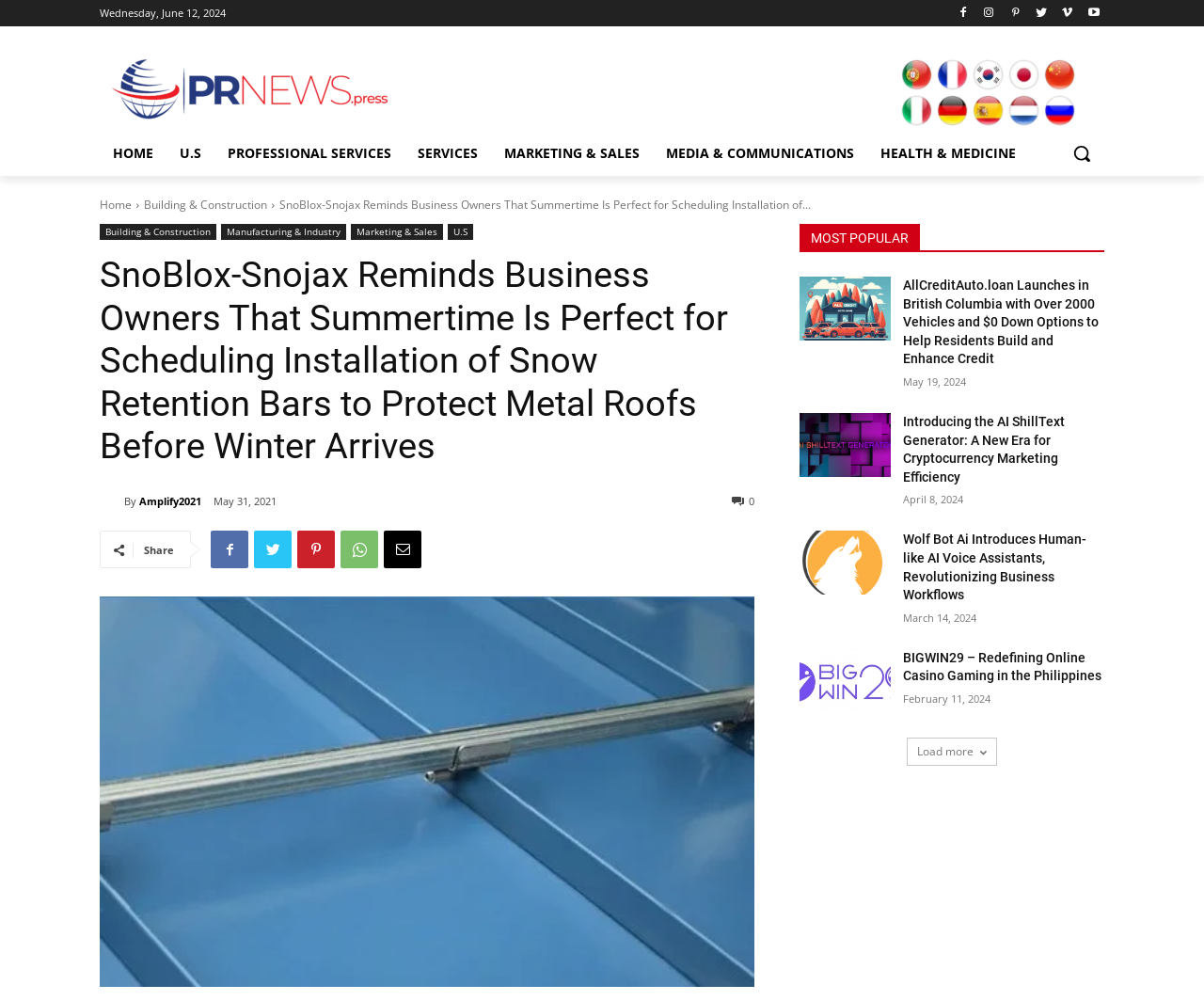Using the information in the image, give a comprehensive answer to the question: 
What is the purpose of the 'Search' button?

The purpose of the 'Search' button can be inferred to be searching the website because it is a common functionality of search buttons on websites, and it is placed in a prominent location on the webpage.